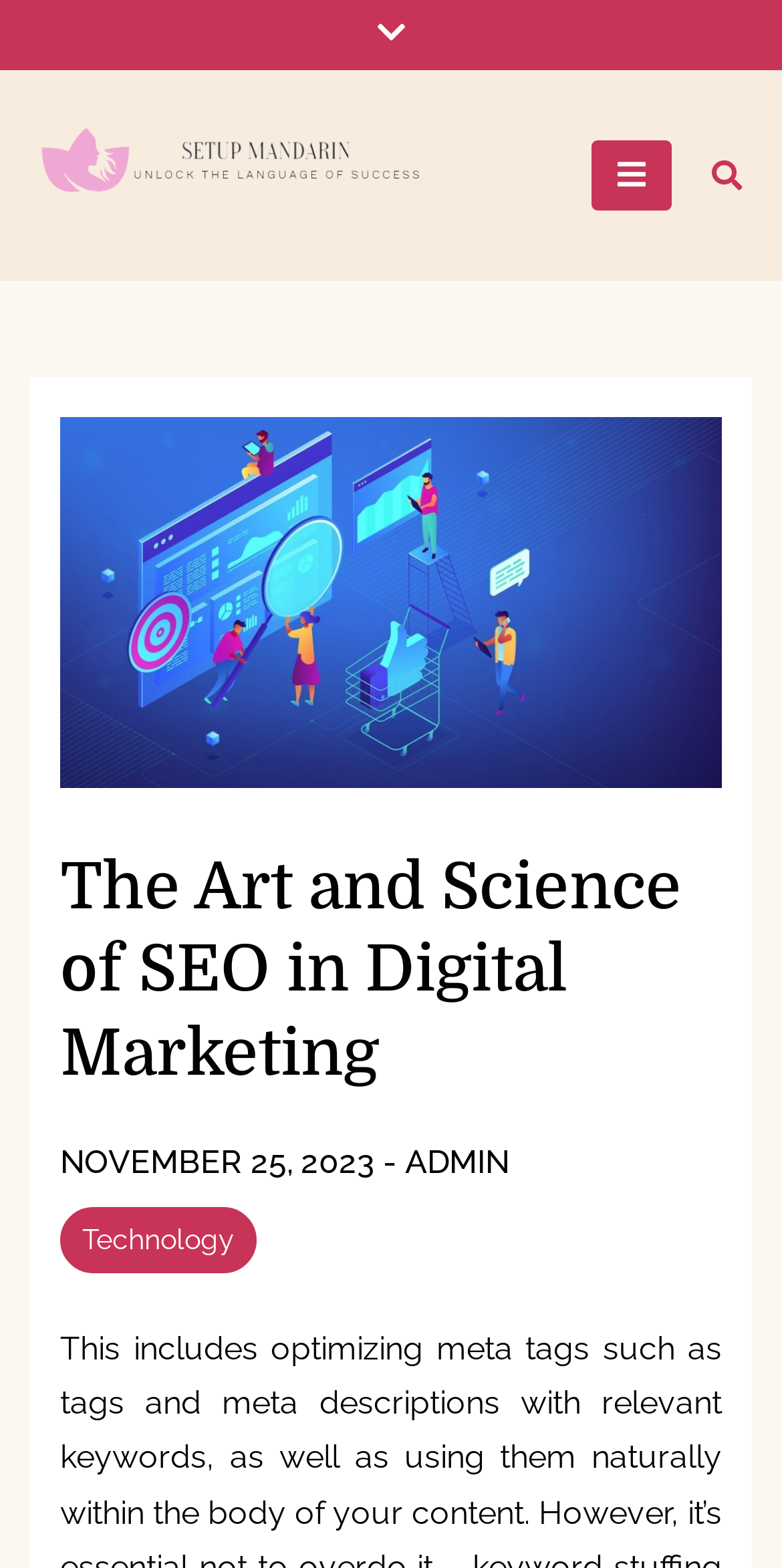Detail the various sections and features present on the webpage.

The webpage is about "The Art and Science of SEO in Digital Marketing" and is provided by Setup Mandarin. At the top left, there is a small icon link with a Unicode character '\uf078'. Next to it, there is a link to Setup Mandarin, accompanied by an image with the same name. Below this, there is another link to Setup Mandarin.

On the top right, there are two buttons: one with a Unicode character '\uf0c9' that controls the primary menu, and another with a Unicode character '\uf002'. The latter button contains an image with the title of the webpage, "The Art and Science of SEO in Digital Marketing", which takes up most of the width. Below the image, there is a header section with the same title in a larger font size. 

In the header section, there is a link to the date "NOVEMBER 25, 2023", followed by a hyphen and a link to the author "ADMIN". There is also a link to the category "Technology" on the left side of the header section. At the bottom right, there is a small icon link with a Unicode character '\uf077'.